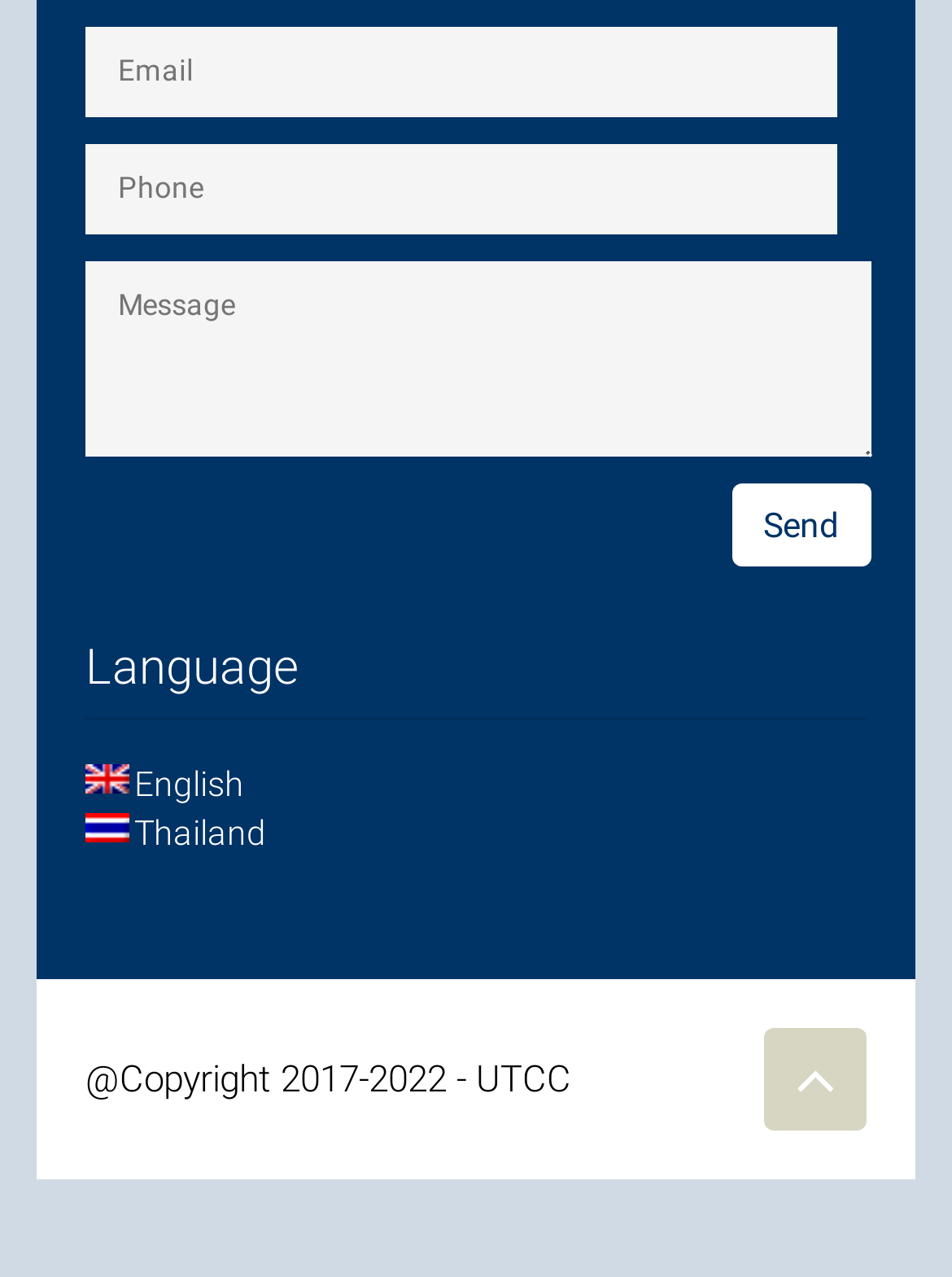Can you specify the bounding box coordinates of the area that needs to be clicked to fulfill the following instruction: "Select English language"?

[0.09, 0.599, 0.256, 0.629]